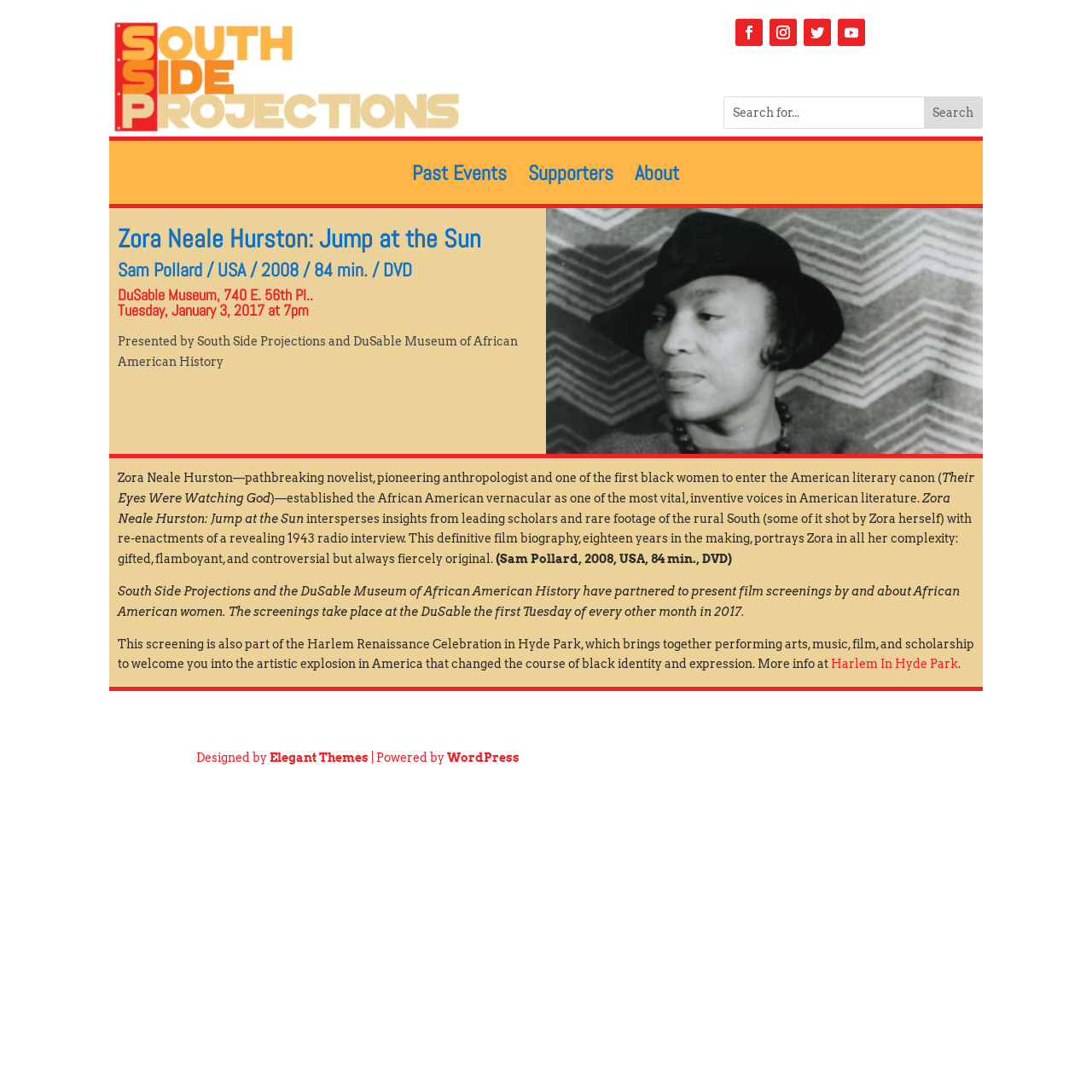Can you find the bounding box coordinates of the area I should click to execute the following instruction: "Check Designed by Elegant Themes"?

[0.247, 0.688, 0.338, 0.7]